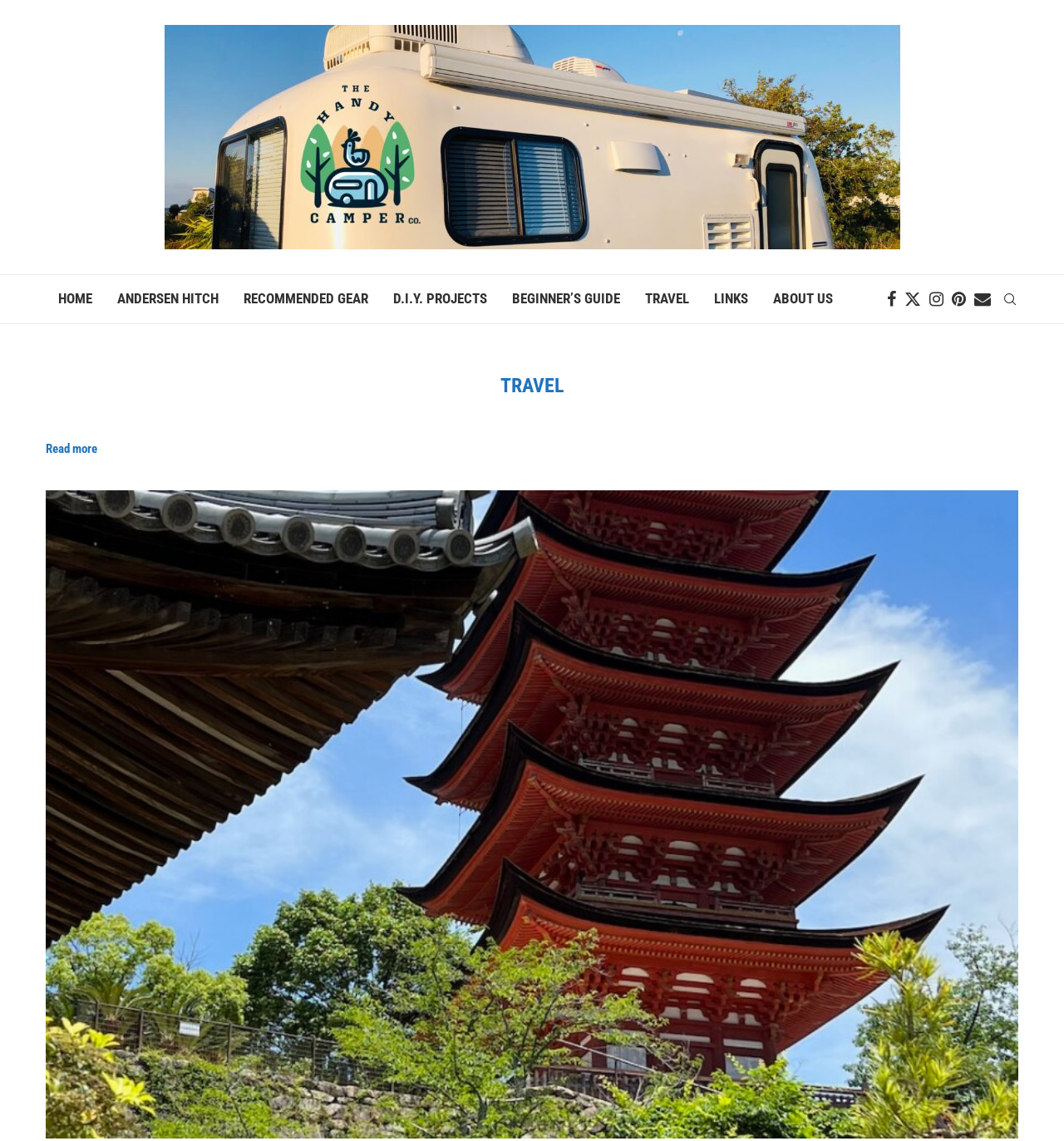Identify the bounding box coordinates of the element to click to follow this instruction: 'visit Facebook page'. Ensure the coordinates are four float values between 0 and 1, provided as [left, top, right, bottom].

[0.834, 0.241, 0.842, 0.283]